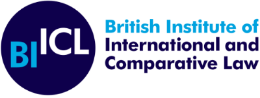Provide a brief response in the form of a single word or phrase:
What is the color of the letters 'B' and 'I'?

white